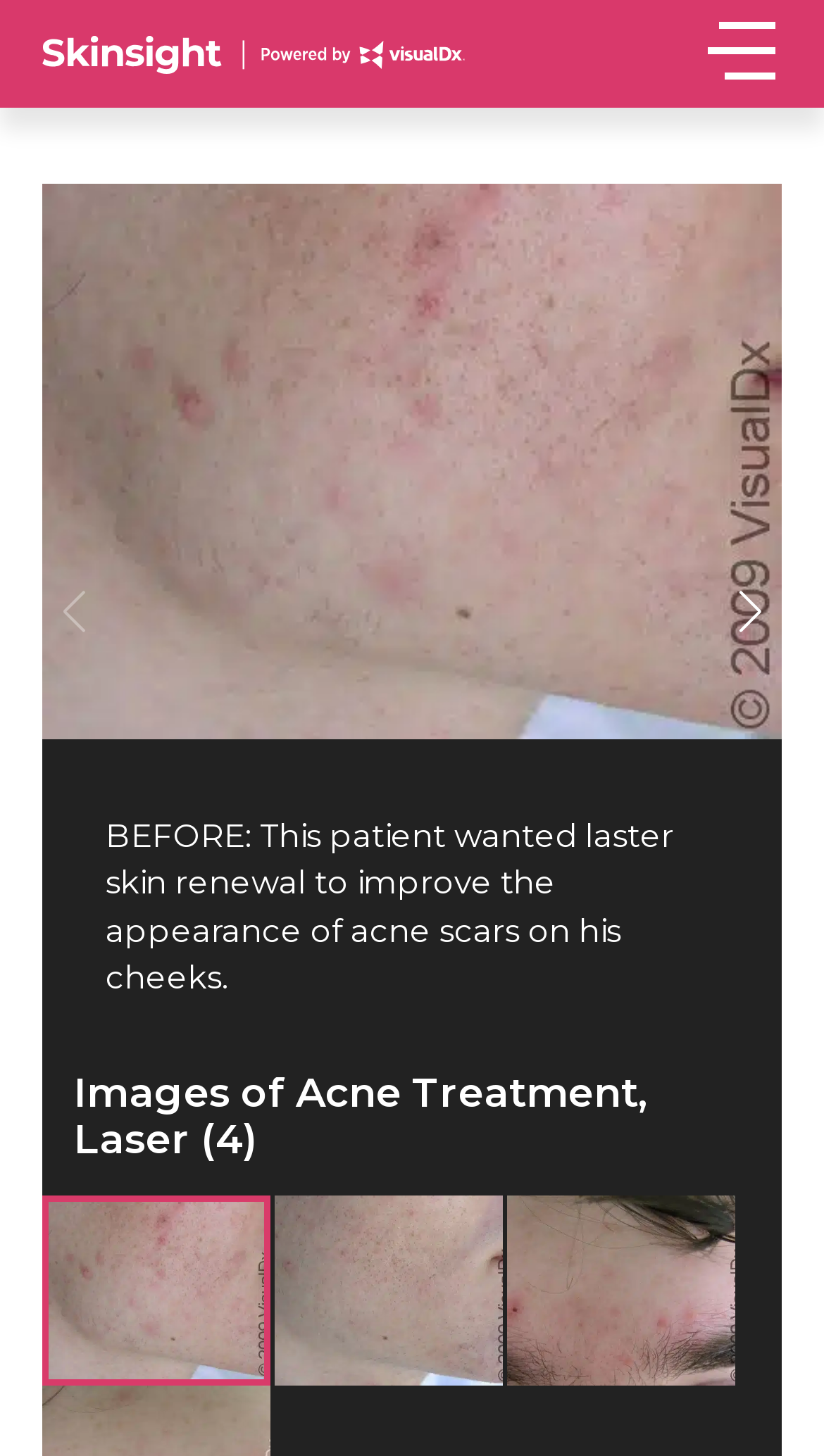Reply to the question with a single word or phrase:
What is the purpose of the 'Toggle navigation' button?

To expand navigation